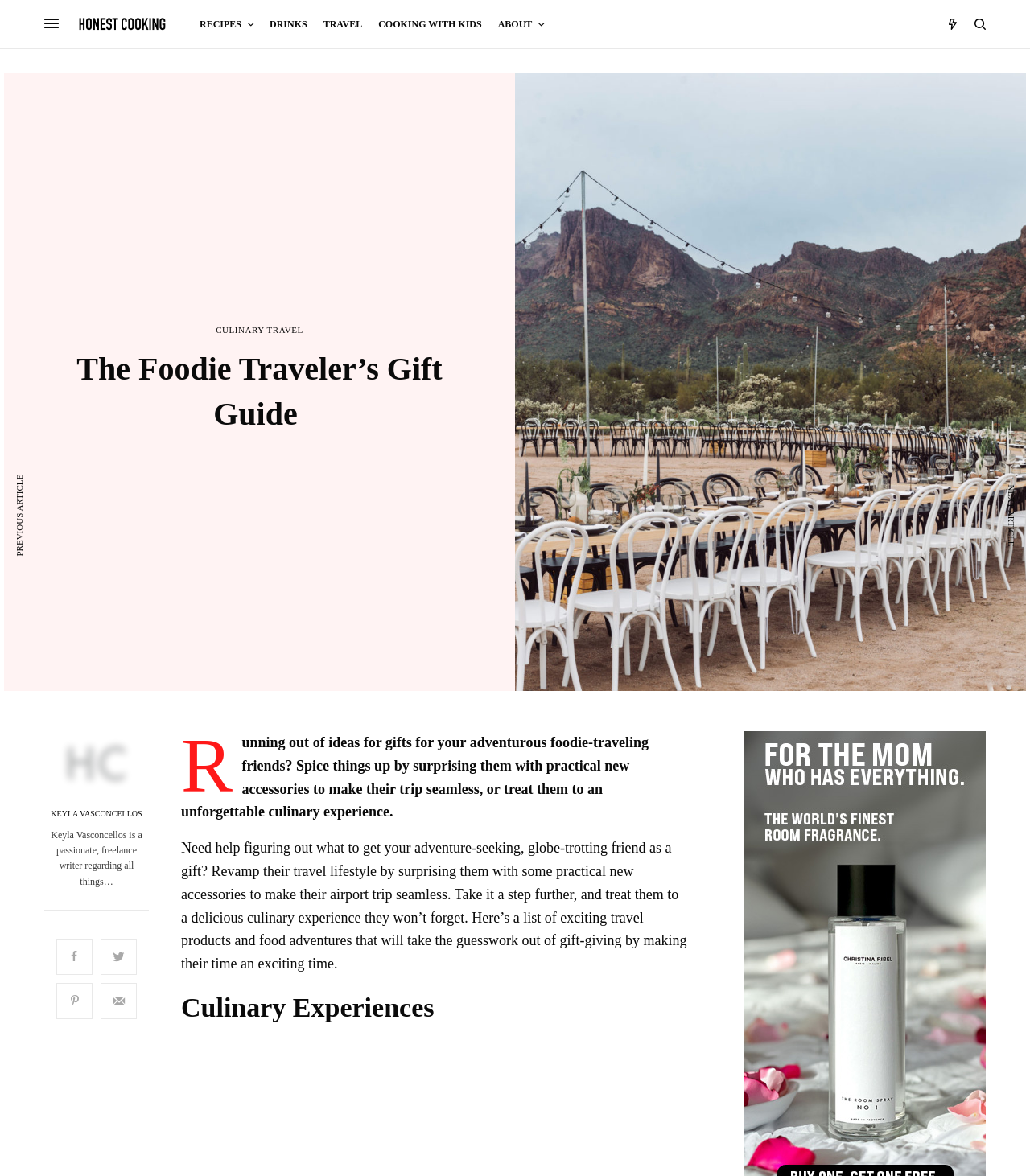Can you find and provide the title of the webpage?

The Foodie Traveler’s Gift Guide 